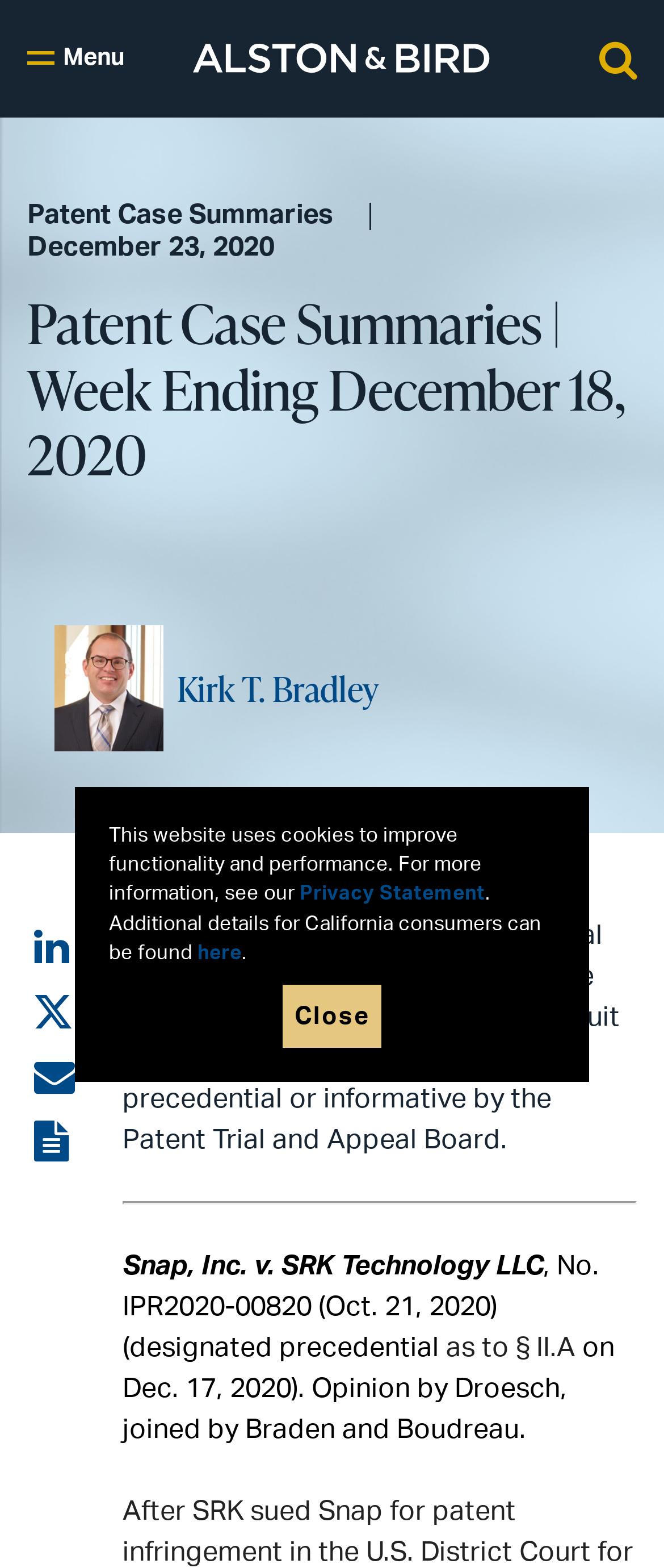Locate the bounding box coordinates of the element that needs to be clicked to carry out the instruction: "Read the article Snap, Inc. v. SRK Technology LLC". The coordinates should be given as four float numbers ranging from 0 to 1, i.e., [left, top, right, bottom].

[0.185, 0.799, 0.818, 0.817]